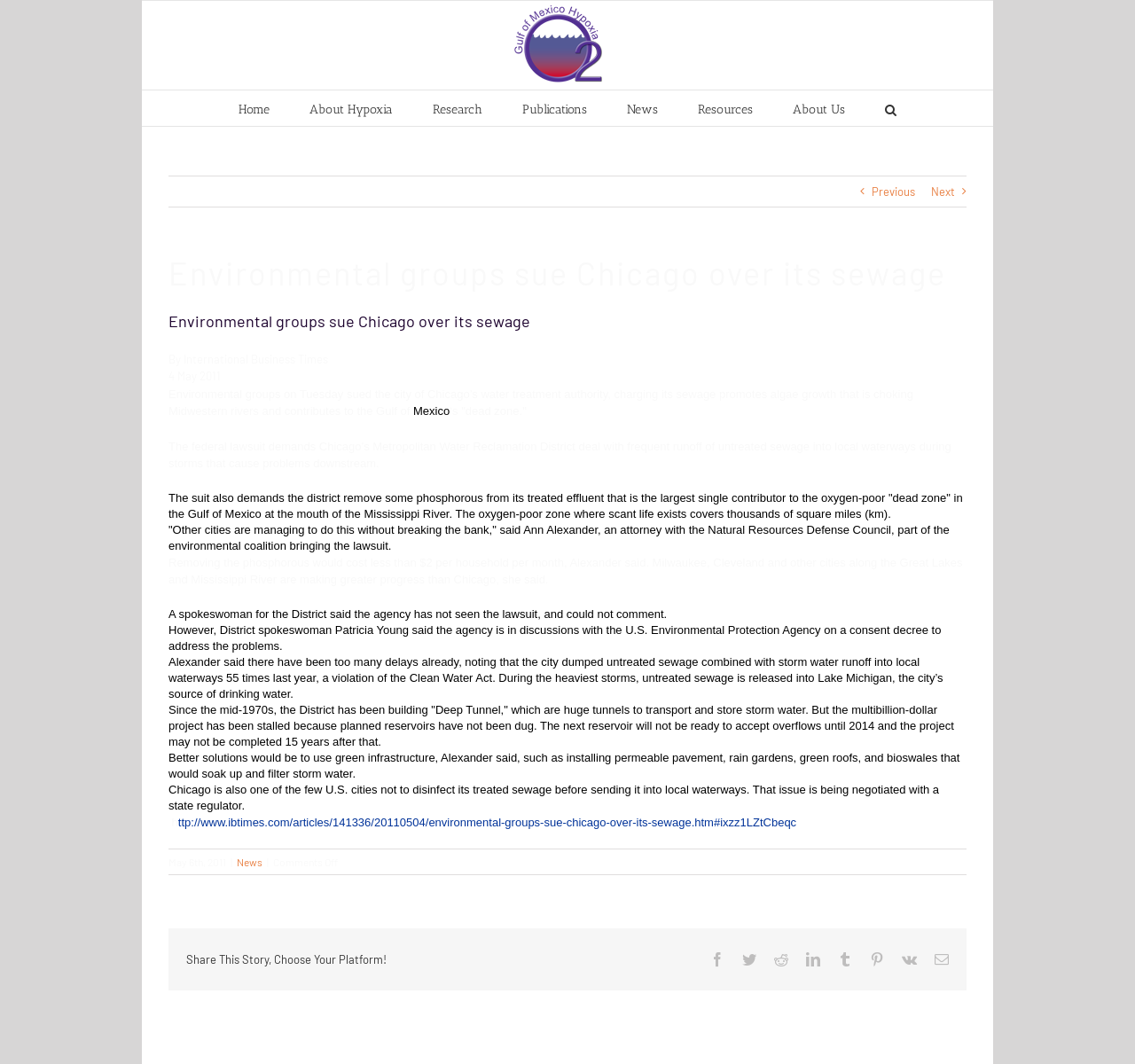What is the name of the website?
Based on the visual, give a brief answer using one word or a short phrase.

Gulf Hypoxia